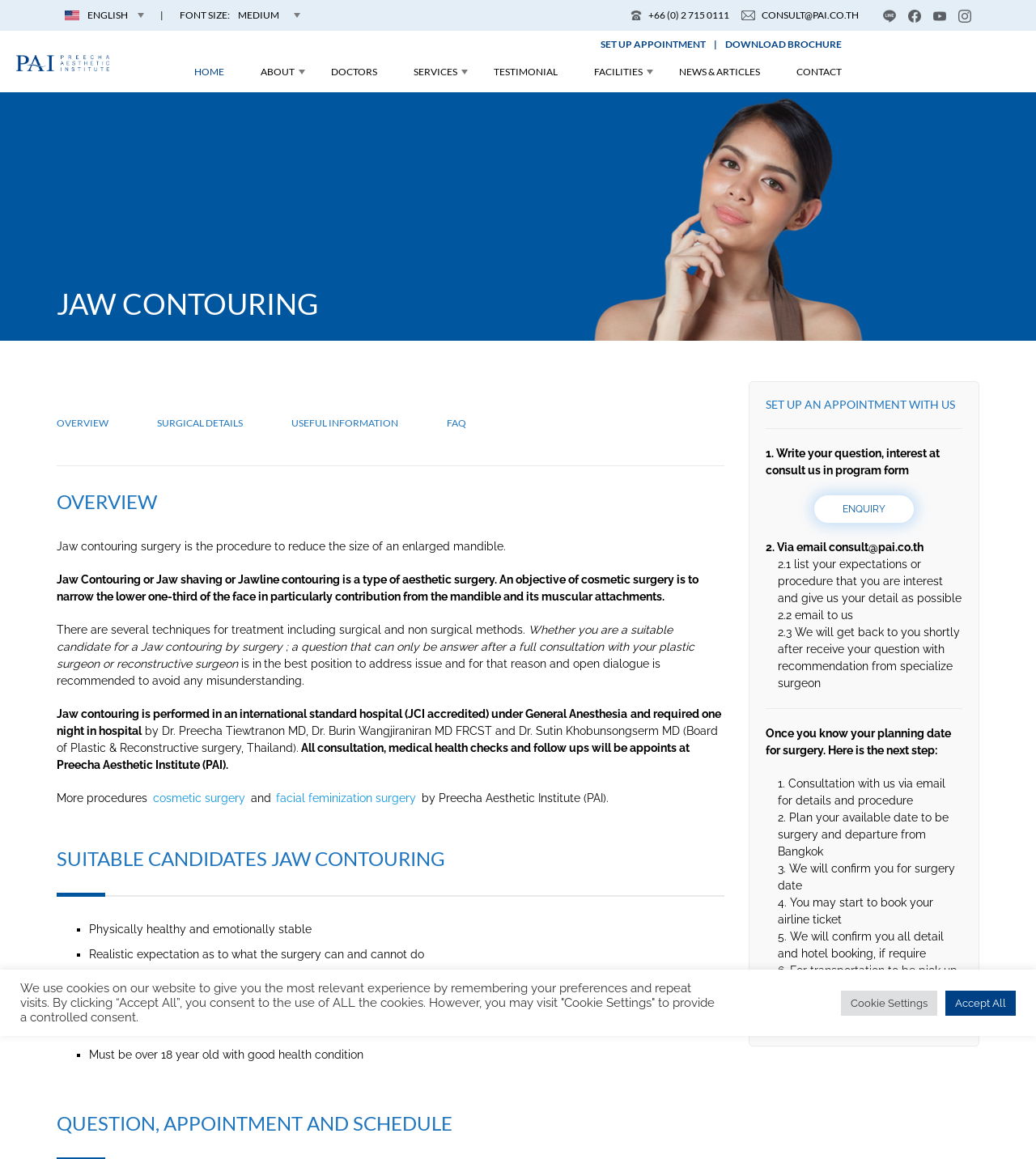Identify and provide the bounding box for the element described by: "Cookie Settings".

[0.812, 0.854, 0.905, 0.876]